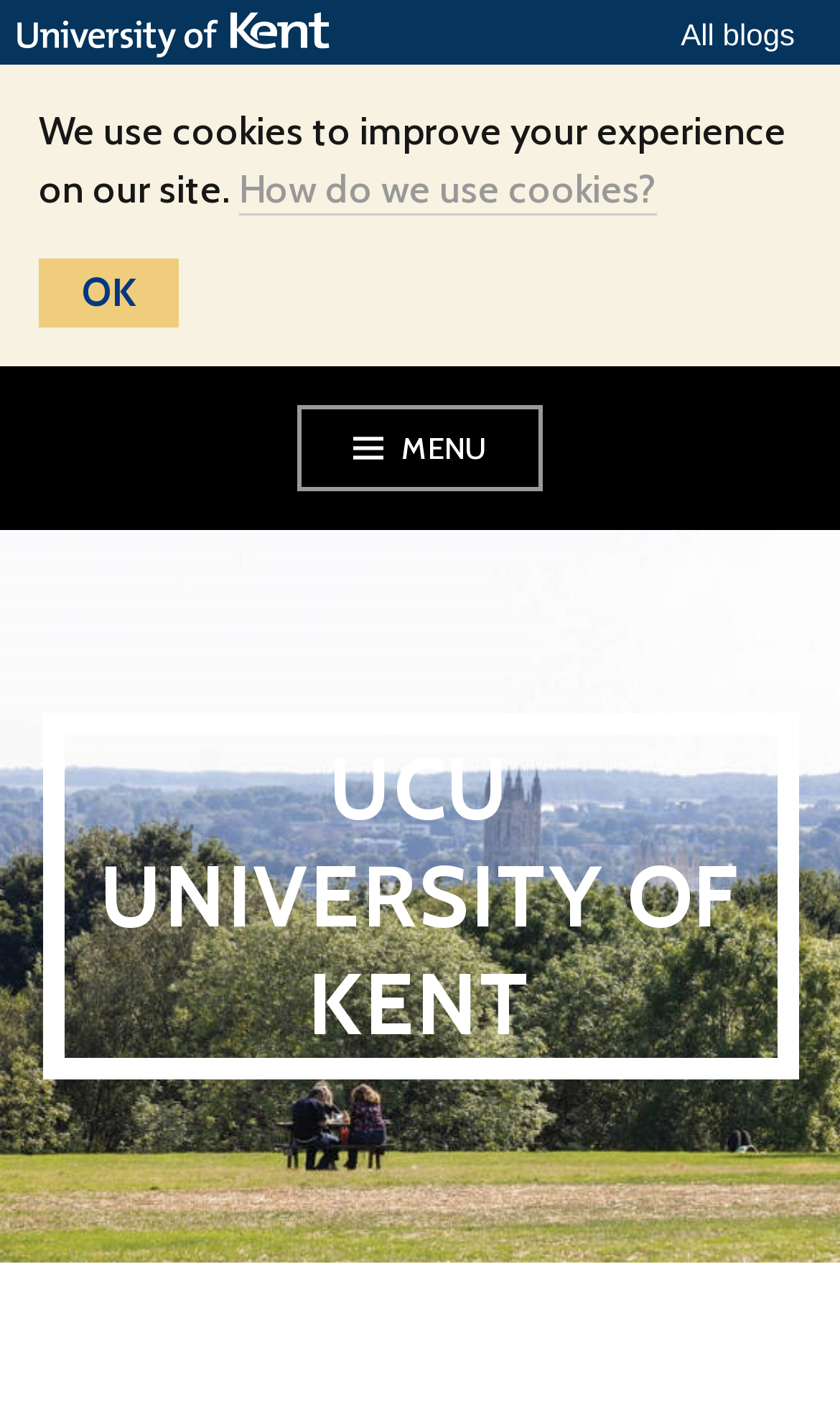Answer with a single word or phrase: 
How many links are there in the top section of the webpage?

Three